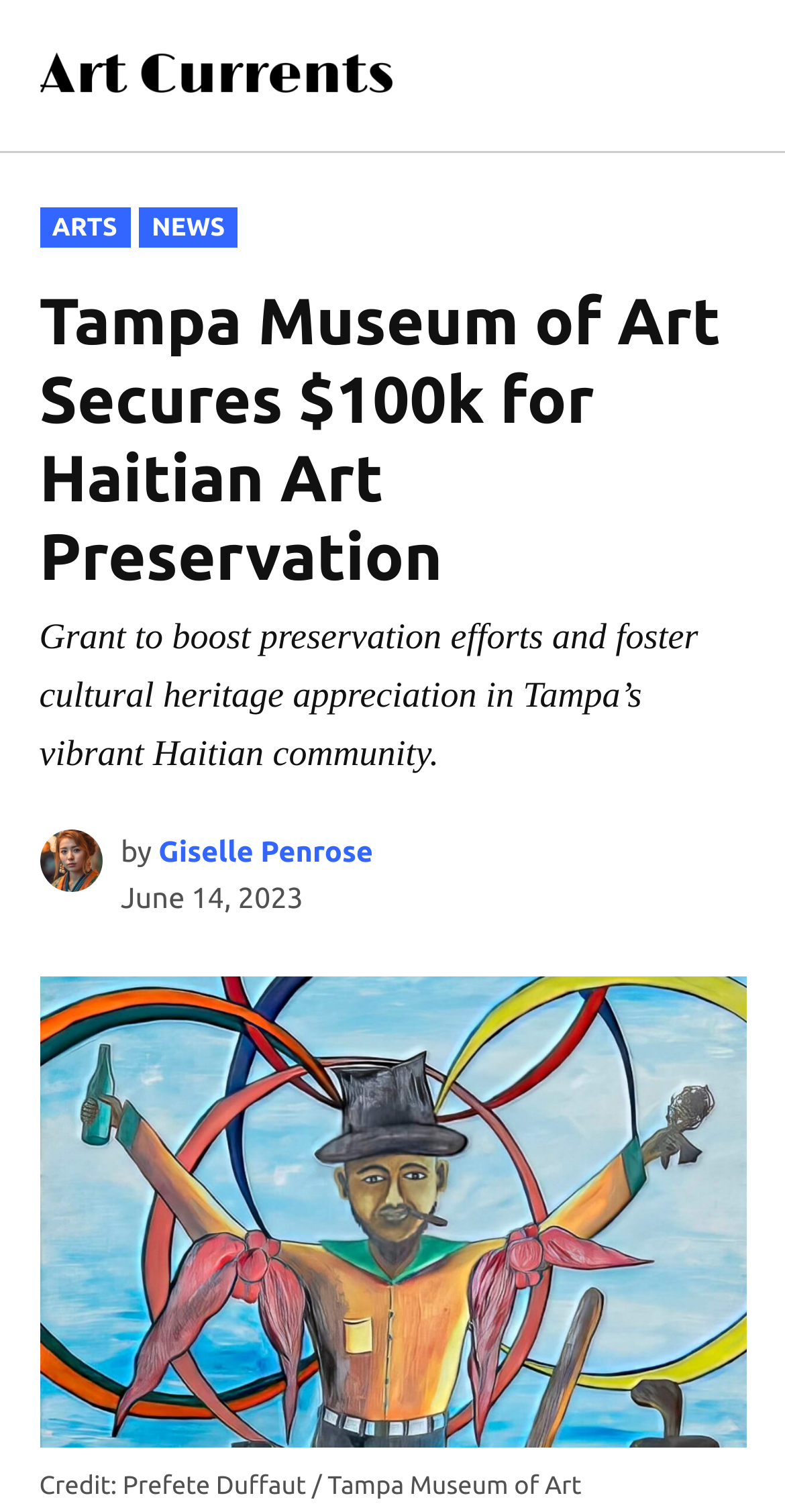Please extract the webpage's main title and generate its text content.

Tampa Museum of Art Secures $100k for Haitian Art Preservation